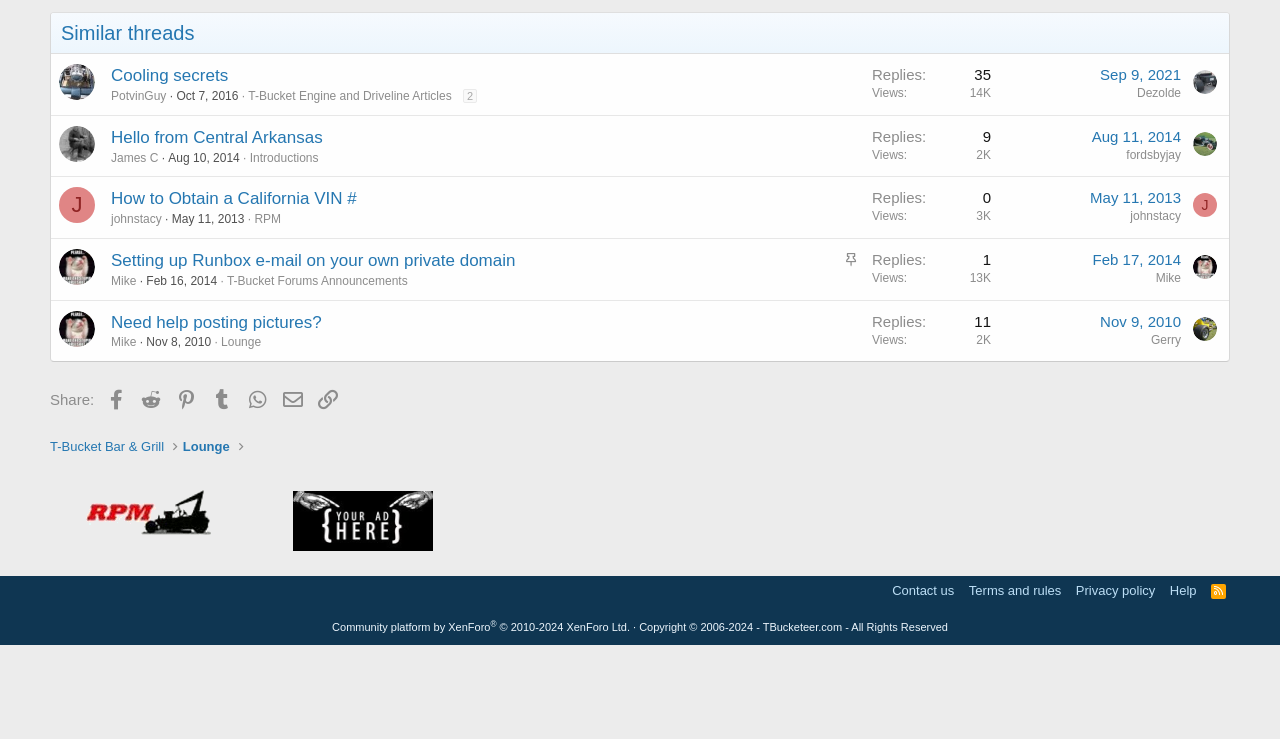Provide the bounding box coordinates in the format (top-left x, top-left y, bottom-right x, bottom-right y). All values are floating point numbers between 0 and 1. Determine the bounding box coordinate of the UI element described as: aria-label="RSS" title="RSS Feed"

None